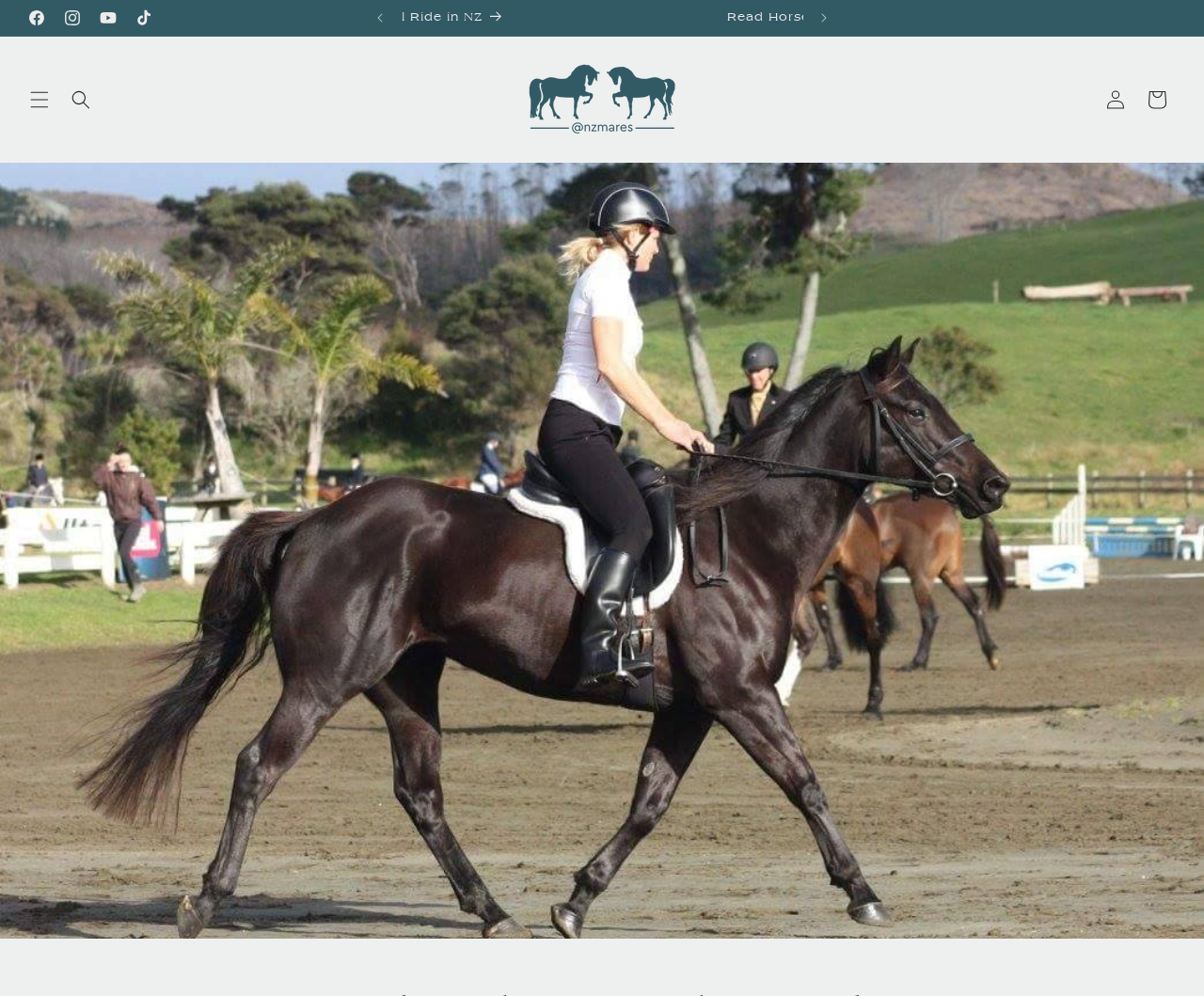Given the element description "Log in" in the screenshot, predict the bounding box coordinates of that UI element.

[0.909, 0.079, 0.944, 0.121]